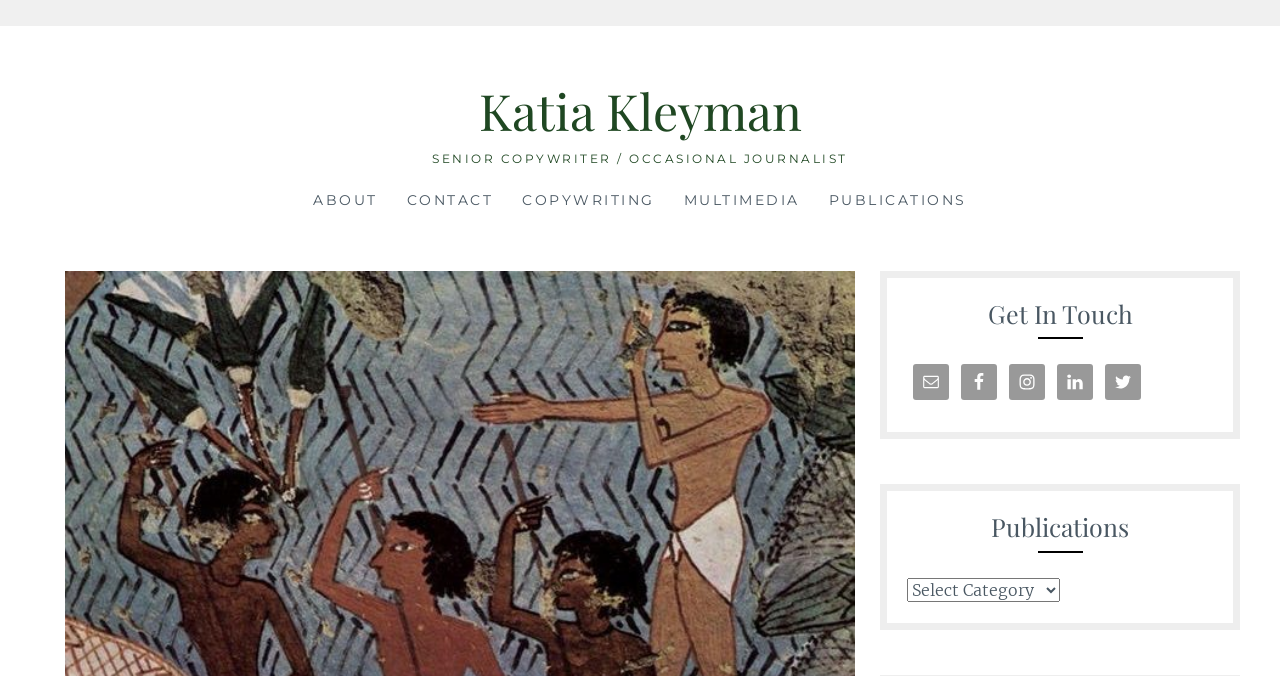Answer the question in one word or a short phrase:
How many navigation links are available at the top of the webpage?

5